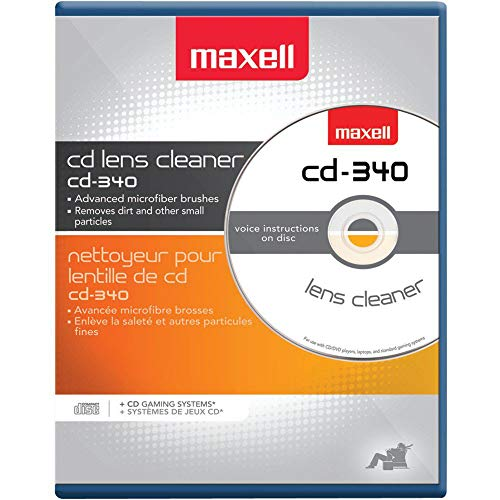Provide a thorough and detailed response to the question by examining the image: 
What is the model number of the CD Lens Cleaner Disc?

The model number is clearly stated on the package, which is CD-340, specifying the exact model of the product.